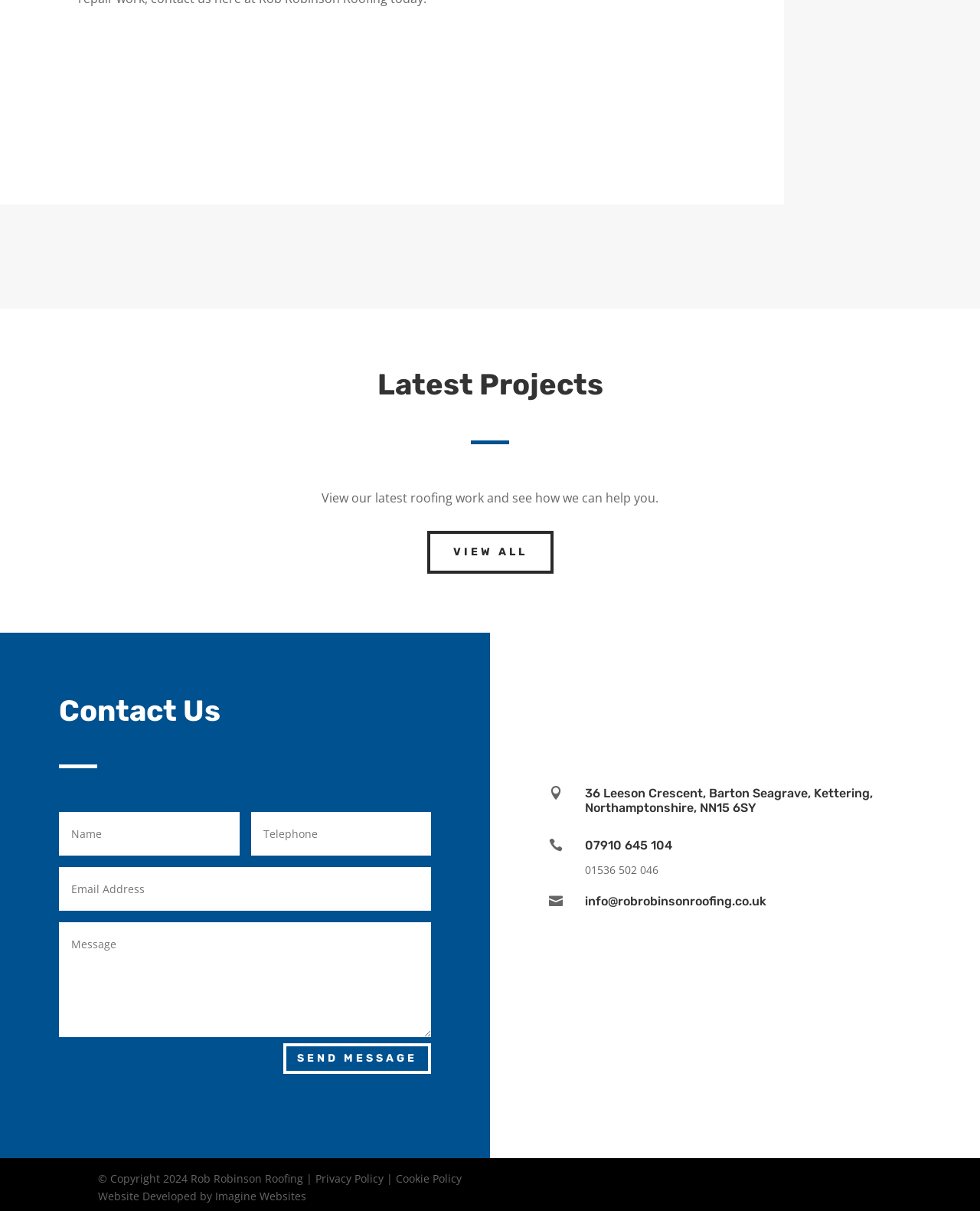Identify the bounding box coordinates for the element you need to click to achieve the following task: "Send a message". The coordinates must be four float values ranging from 0 to 1, formatted as [left, top, right, bottom].

[0.289, 0.861, 0.44, 0.887]